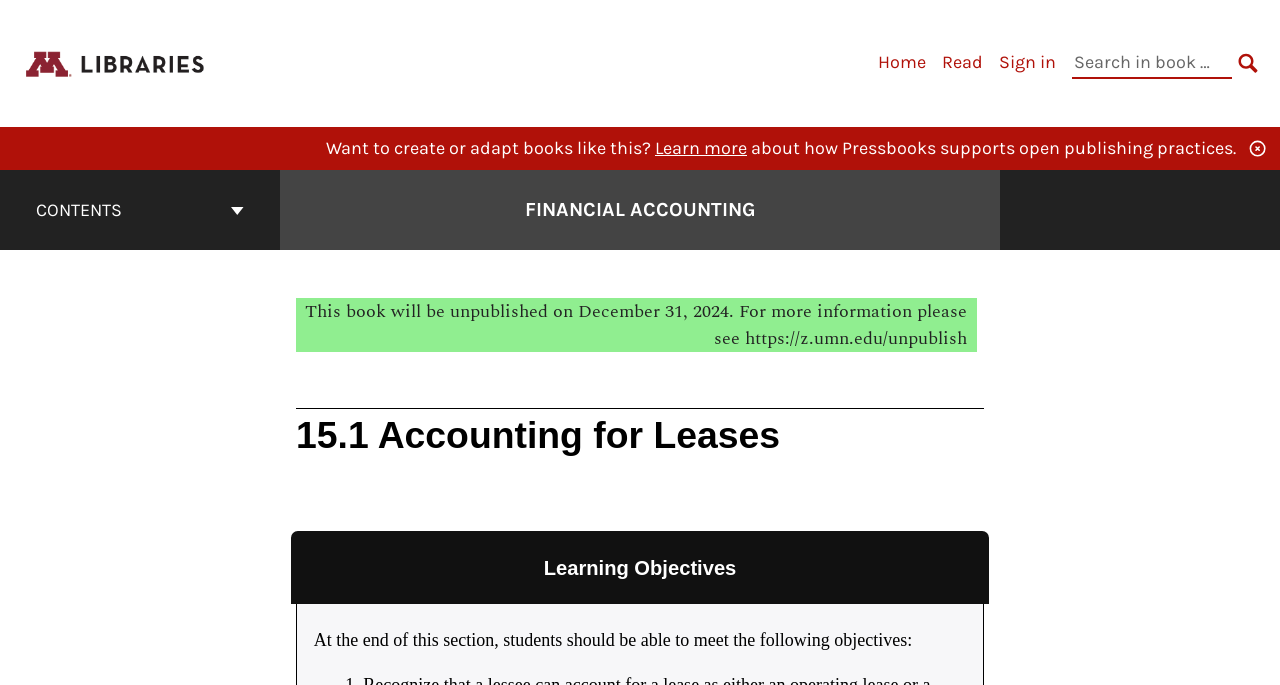Find the bounding box coordinates of the clickable area required to complete the following action: "Click the Learn more link".

[0.512, 0.2, 0.584, 0.232]